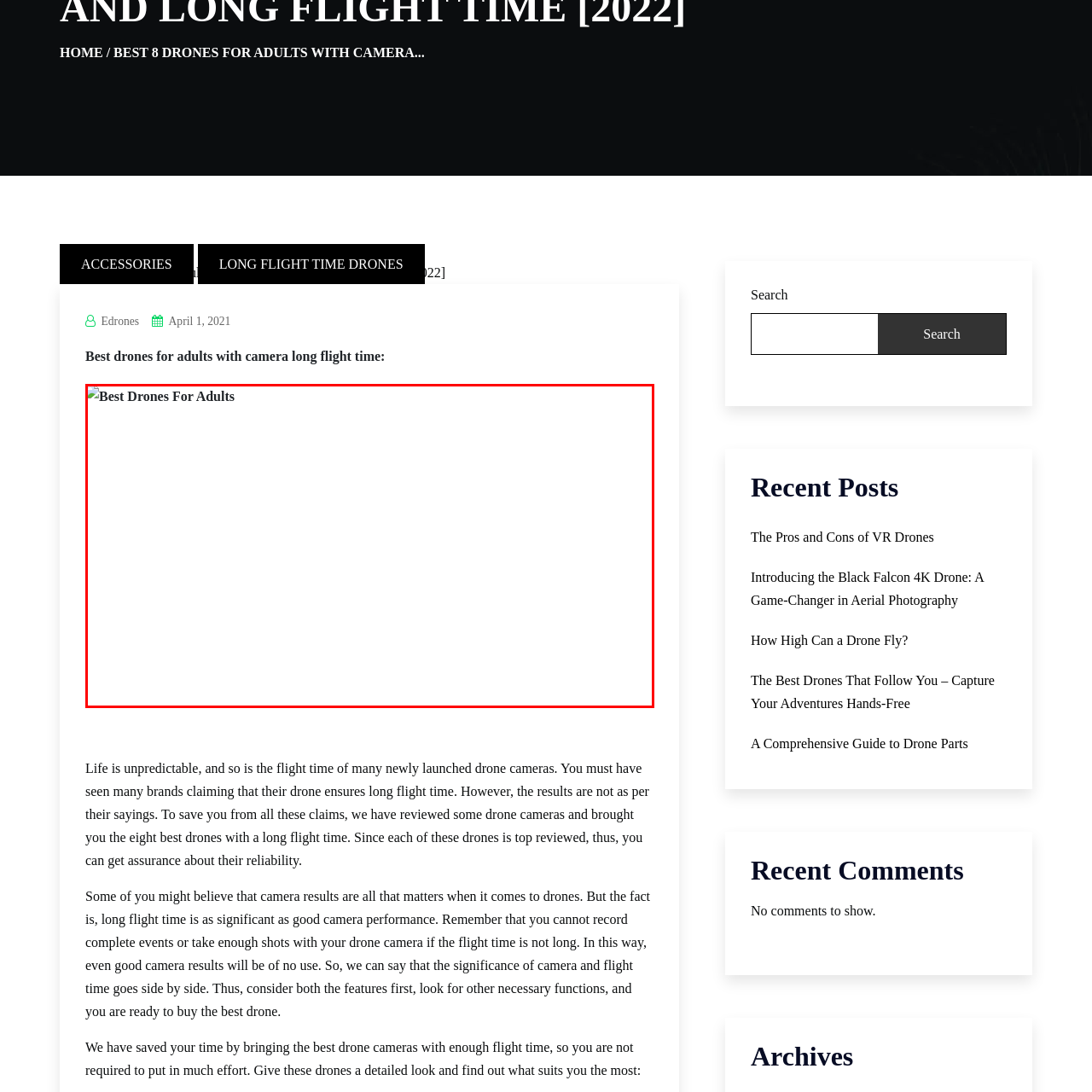Identify the content inside the red box and answer the question using a brief word or phrase: Who is the target user of the drones?

Adults